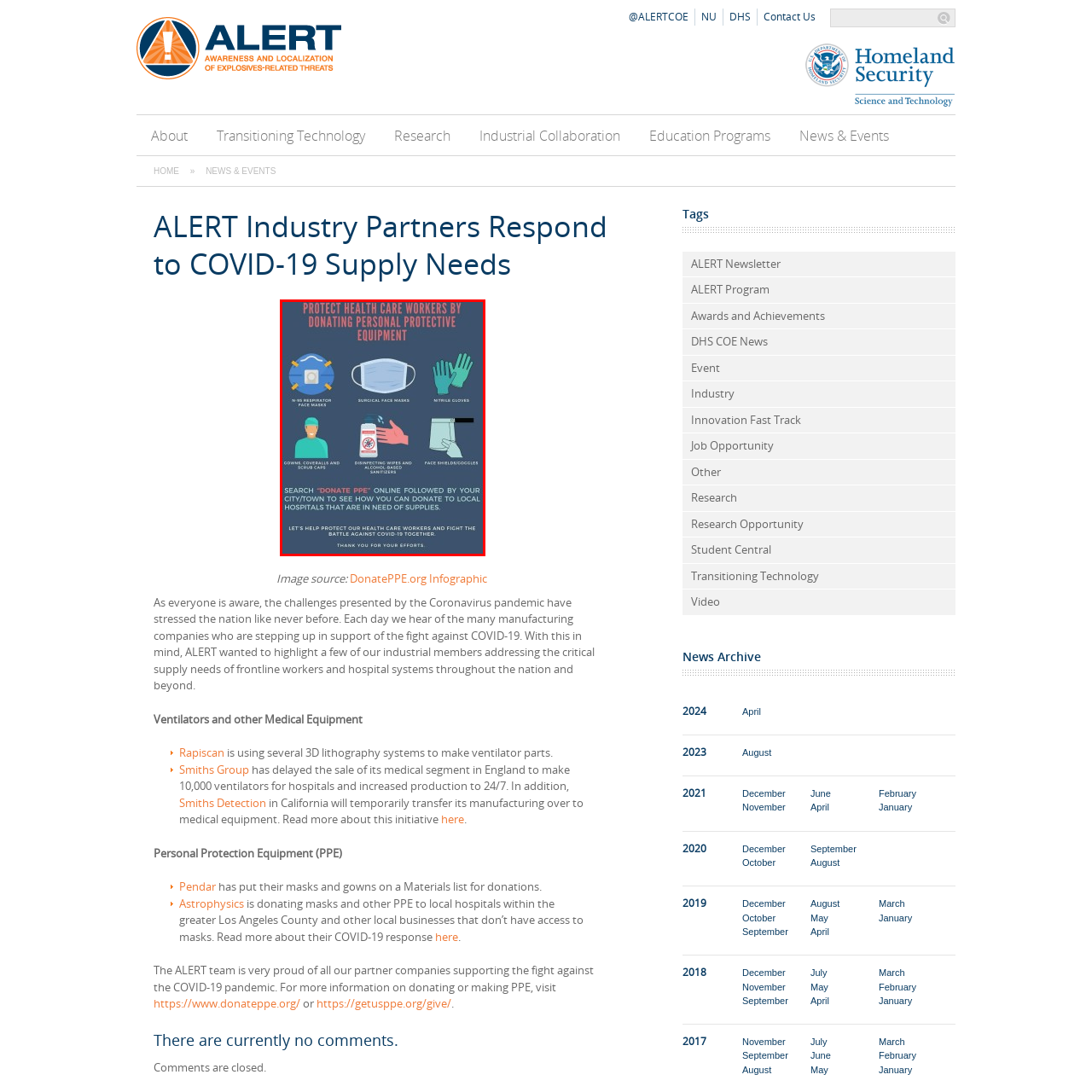Analyze the picture within the red frame, What type of equipment is being illustrated? 
Provide a one-word or one-phrase response.

PPE items